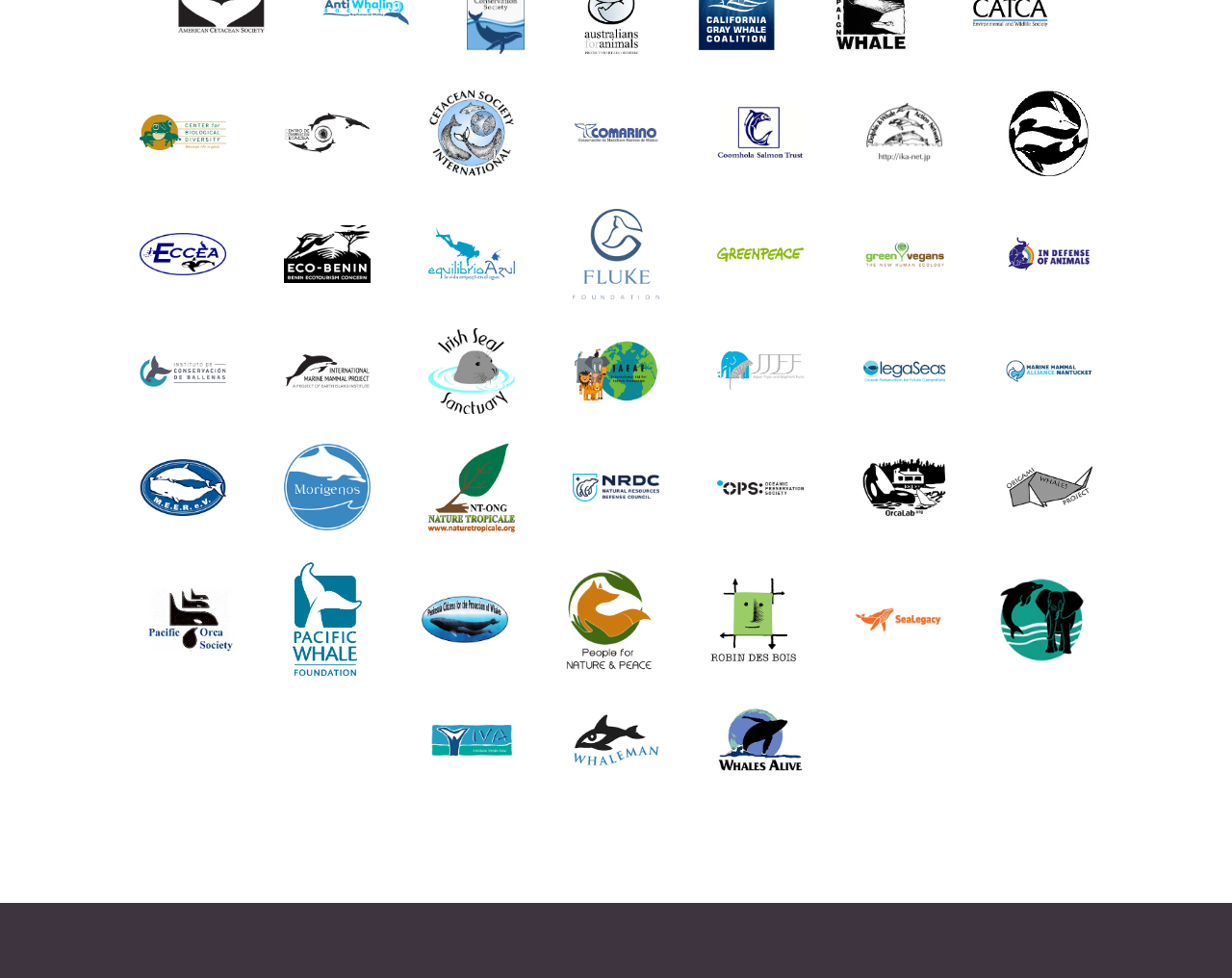Predict the bounding box for the UI component with the following description: "alt="MEERev"".

[0.113, 0.488, 0.184, 0.506]